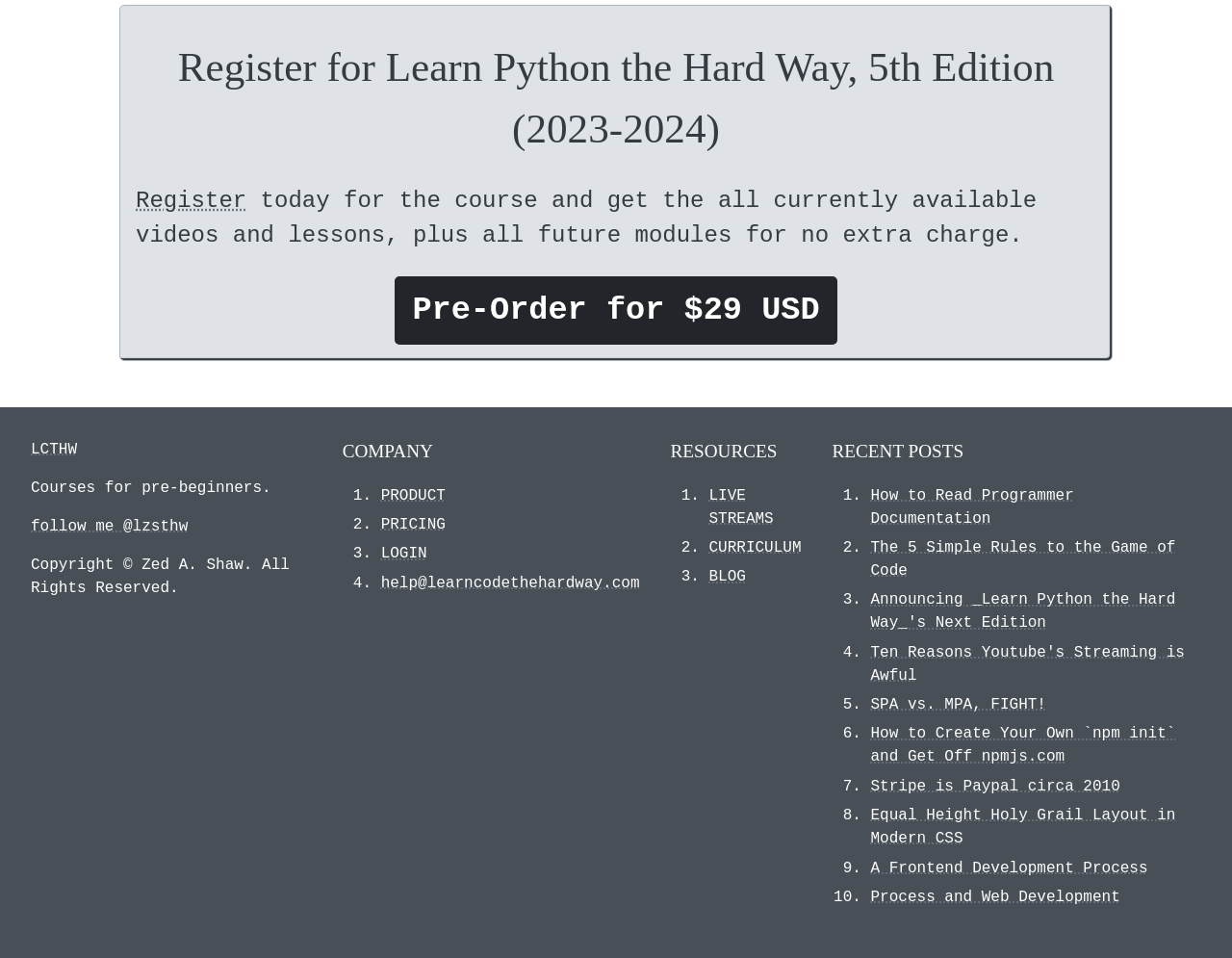Show the bounding box coordinates of the element that should be clicked to complete the task: "Read the article 'Bitcoin service provider Azteco secures $6m in Jack Dorsey-led fundraiser'".

None